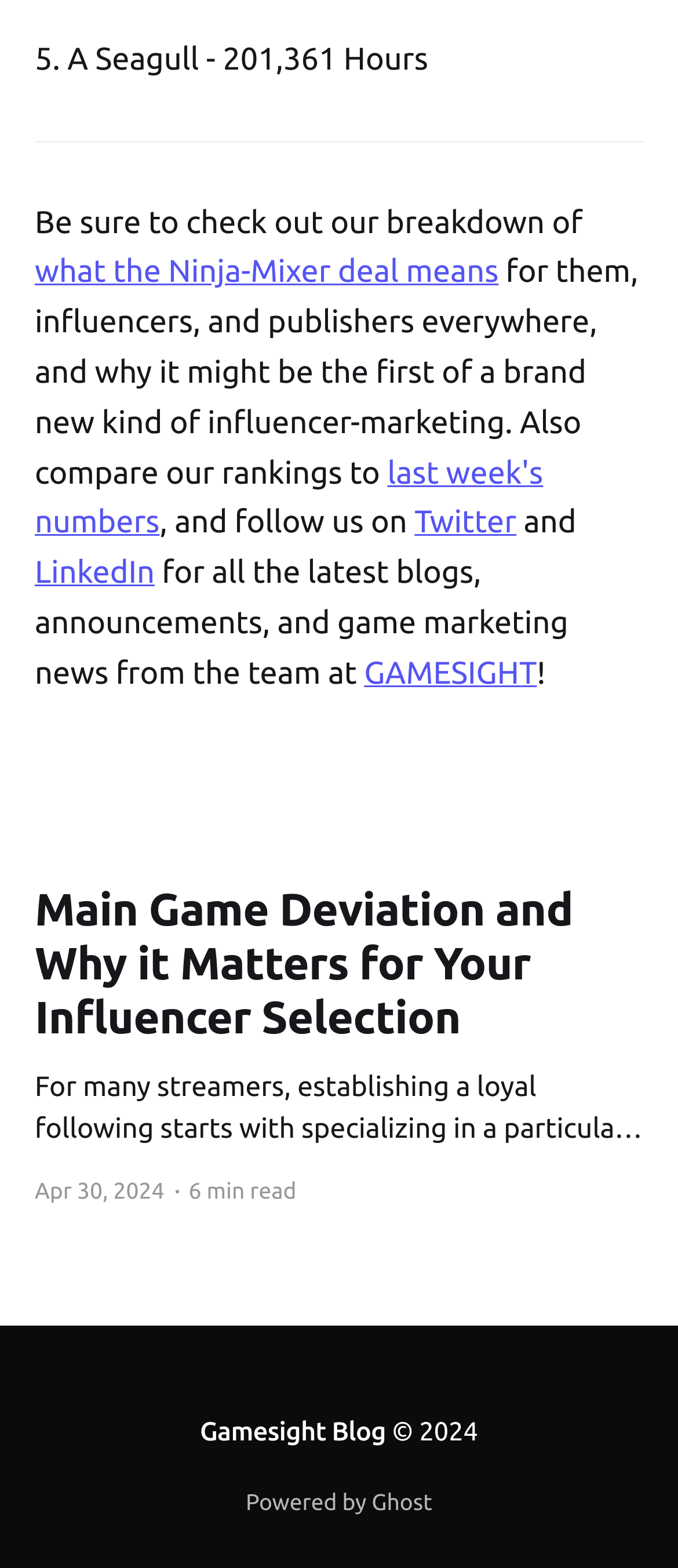Please reply to the following question using a single word or phrase: 
What is the name of the company that powers the website?

Ghost